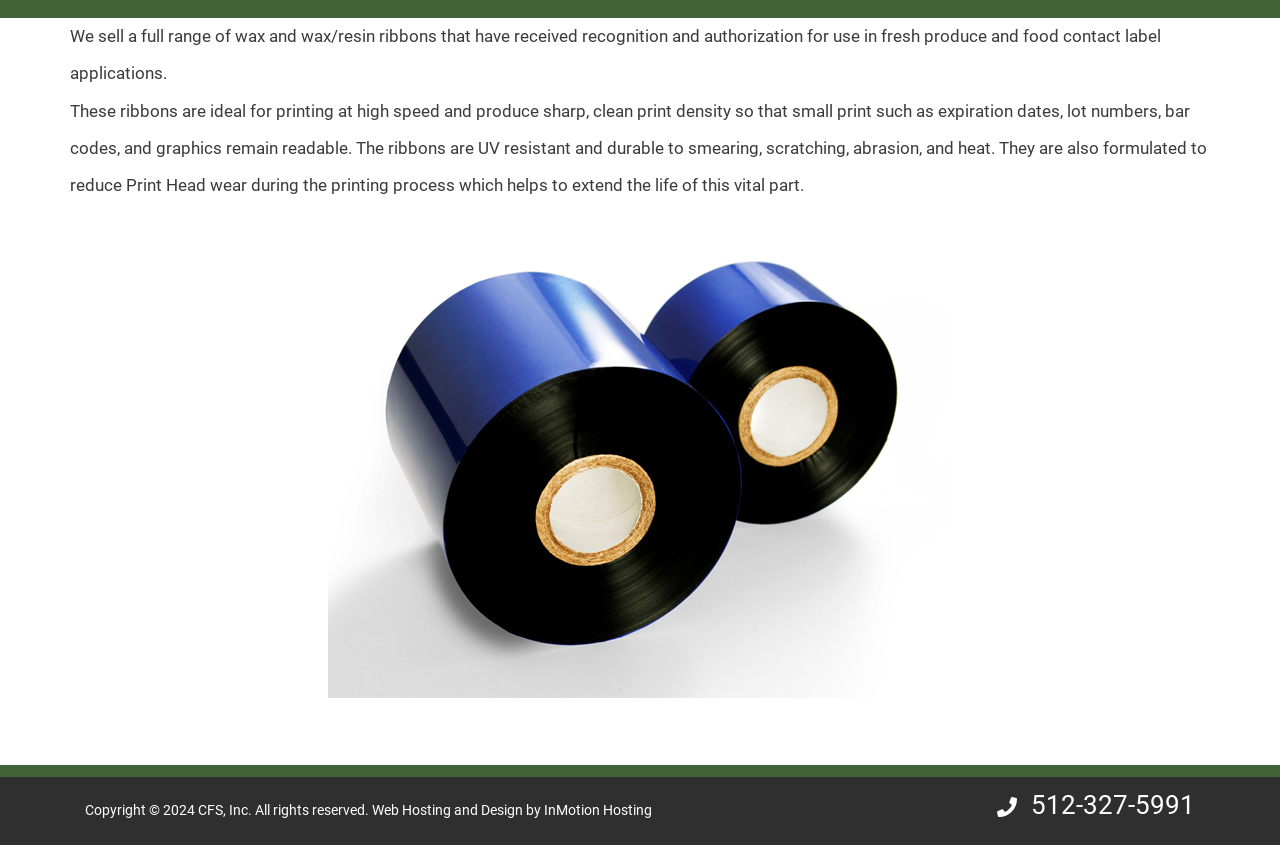Please look at the image and answer the question with a detailed explanation: What is the image on the webpage?

The image element has a description 'Printer Labels', which suggests that the image is related to printer labels.